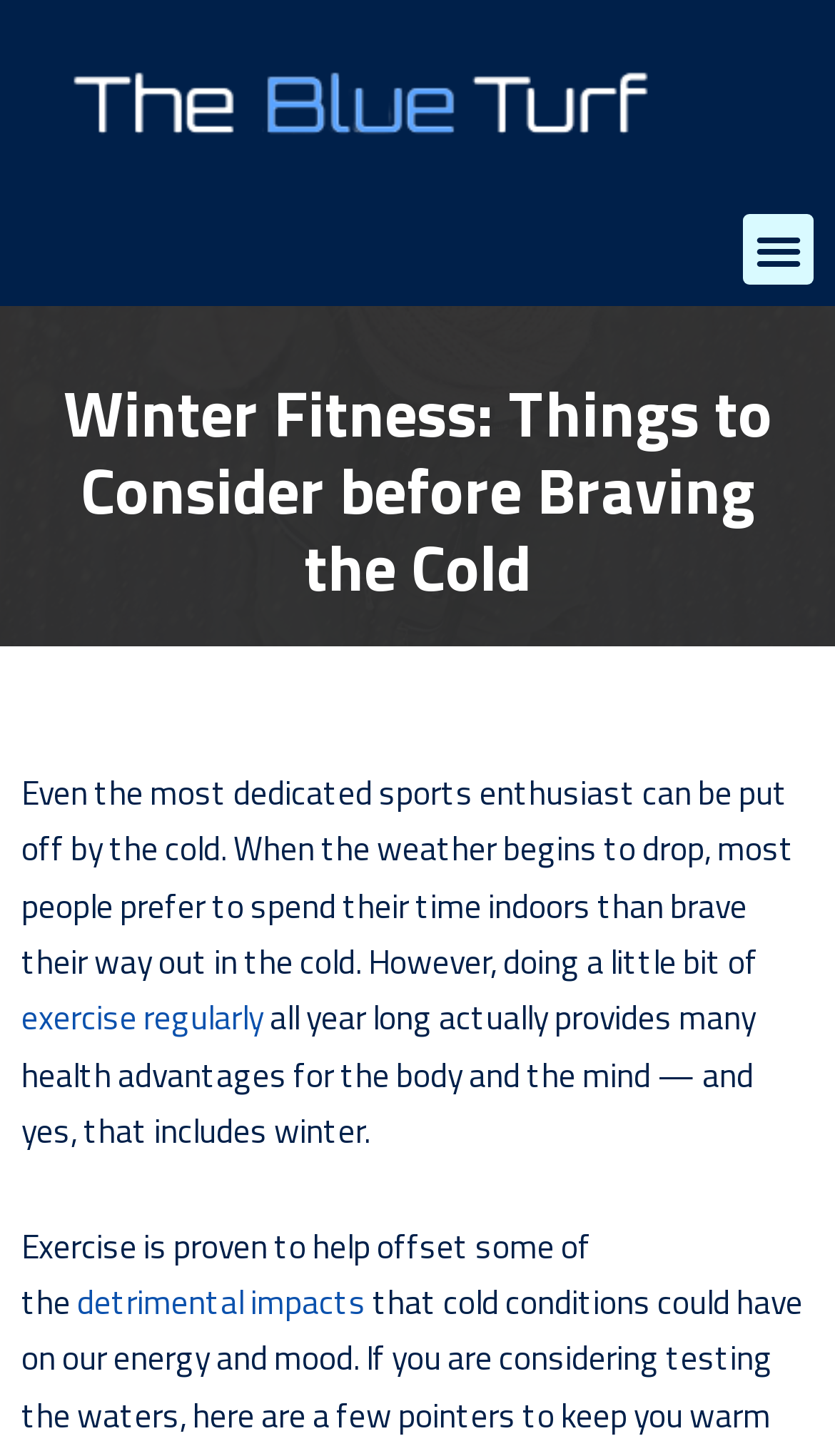Can you give a detailed response to the following question using the information from the image? What is the image on the webpage about?

The image on the webpage is about a woman outdoors during winter, which is likely related to the topic of winter fitness.